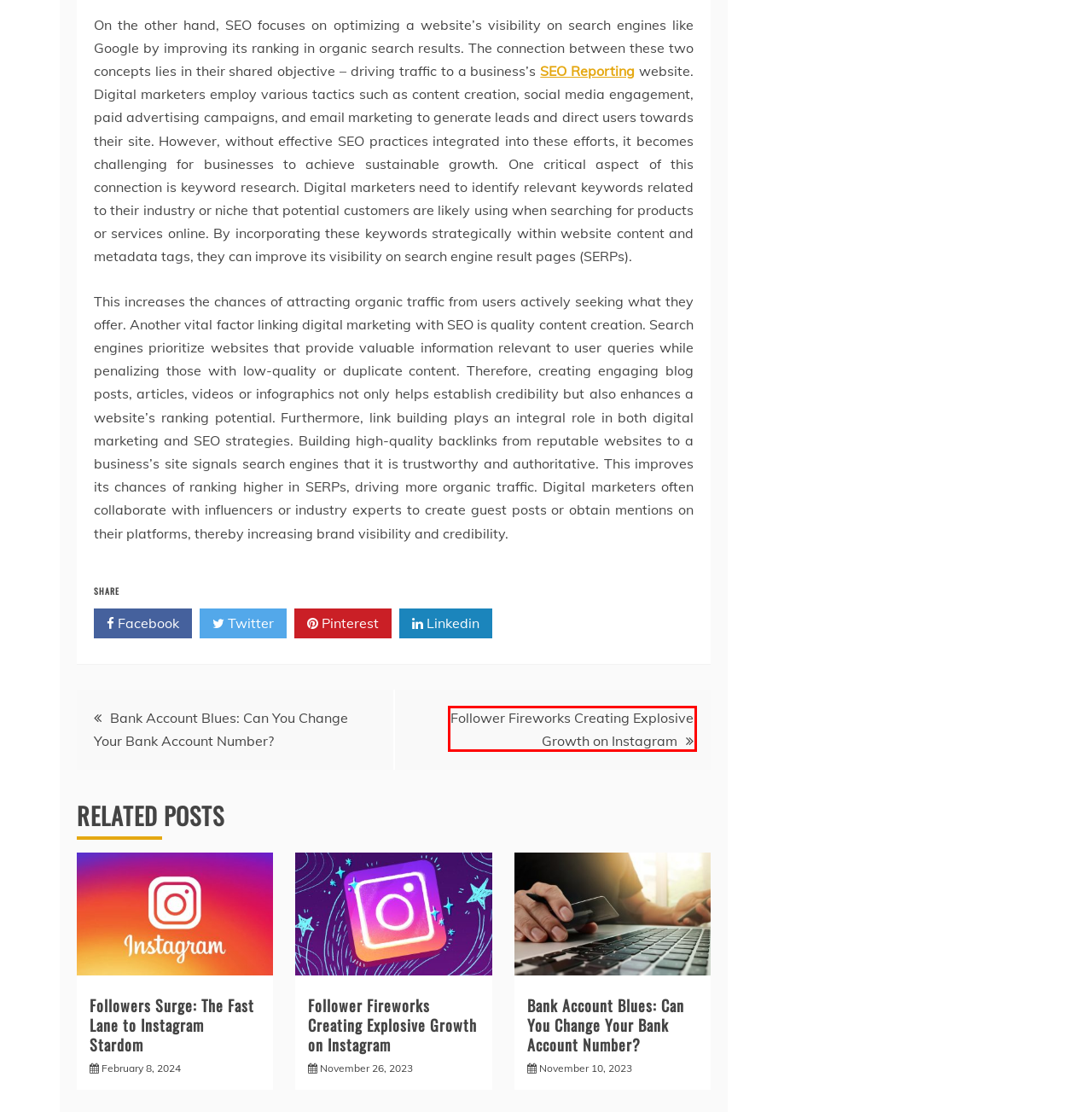Examine the screenshot of a webpage with a red bounding box around a UI element. Your task is to identify the webpage description that best corresponds to the new webpage after clicking the specified element. The given options are:
A. admin – MP4 Users
B. Health – MP4 Users
C. Followers Surge: The Fast Lane to Instagram Stardom – MP4 Users
D. Follower Fireworks Creating Explosive Growth on Instagram – MP4 Users
E. MP4 Users – Super User
F. Raising Roofs, Building Legacies: Southern Custom Construction Chronicles – MP4 Users
G. Fashion – MP4 Users
H. Bank Account Blues: Can You Change Your Bank Account Number? – MP4 Users

D